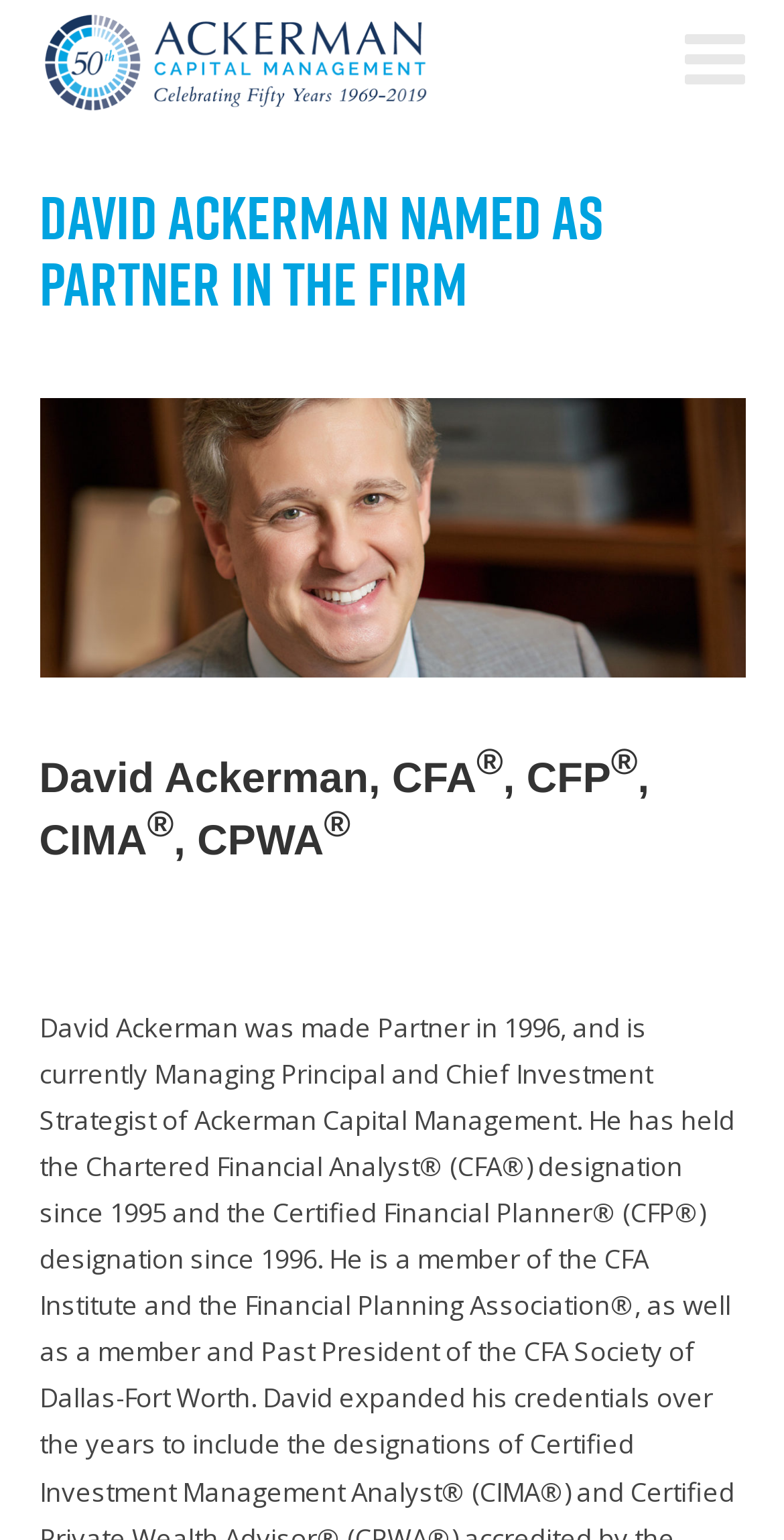Provide a brief response in the form of a single word or phrase:
How many images are on the webpage?

2